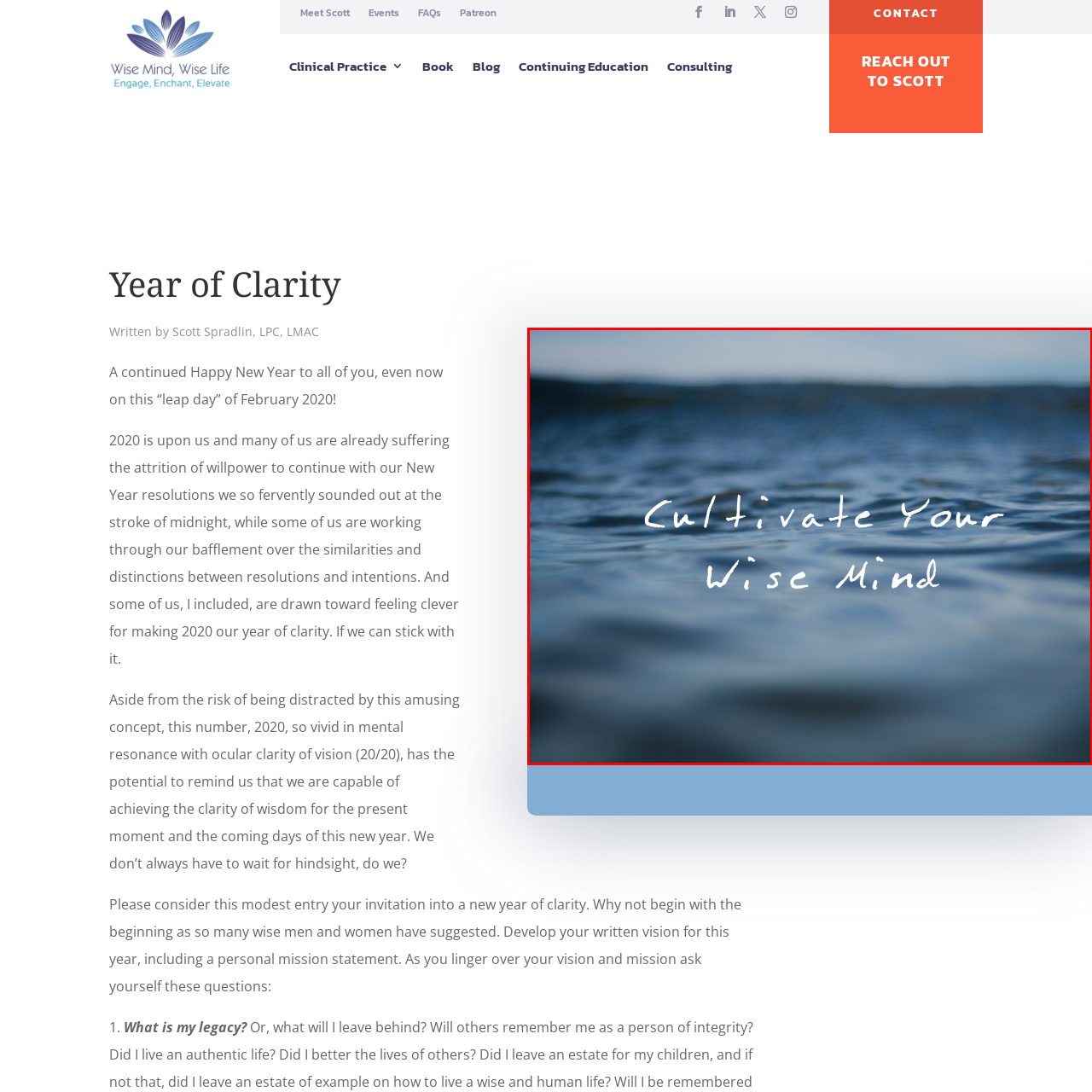Analyze and describe the image content within the red perimeter in detail.

The image features a serene and calming backdrop of water with gentle ripples, evoking a sense of tranquility and mindfulness. Overlaid on this peaceful scene is the phrase "Cultivate Your Wise Mind," presented in elegant, flowing handwriting that suggests introspection and wisdom. This imagery embodies the theme of personal growth and self-awareness, aligning with the reflective nature of the accompanying text that encourages individuals to develop clarity and intention for the new year, a reminder to focus on one's legacy and vision. The overall composition invites viewers to pause, reflect, and embrace a thoughtful approach to life and its challenges.